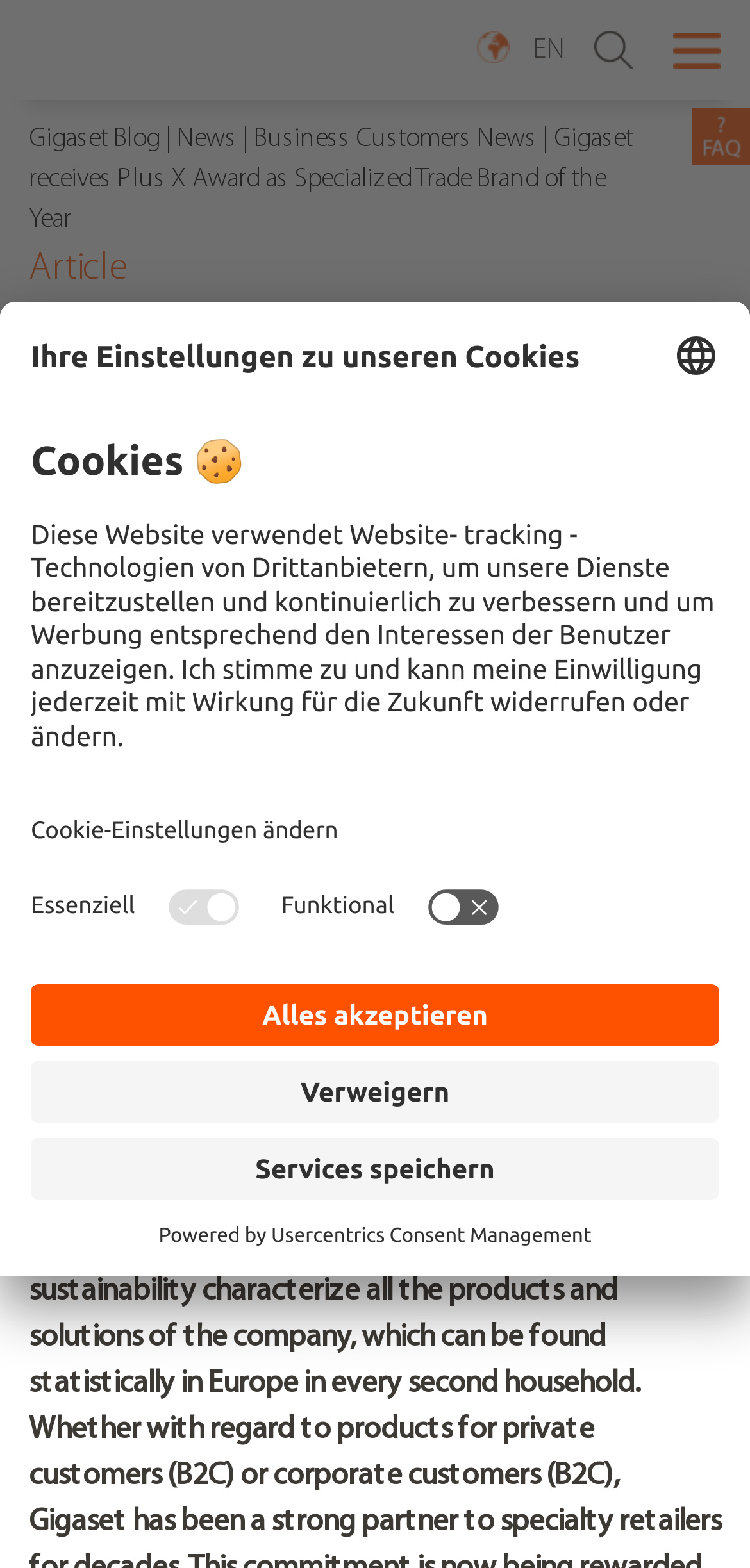Determine the bounding box coordinates of the section to be clicked to follow the instruction: "Read the Gigaset Blog". The coordinates should be given as four float numbers between 0 and 1, formatted as [left, top, right, bottom].

[0.038, 0.08, 0.213, 0.098]